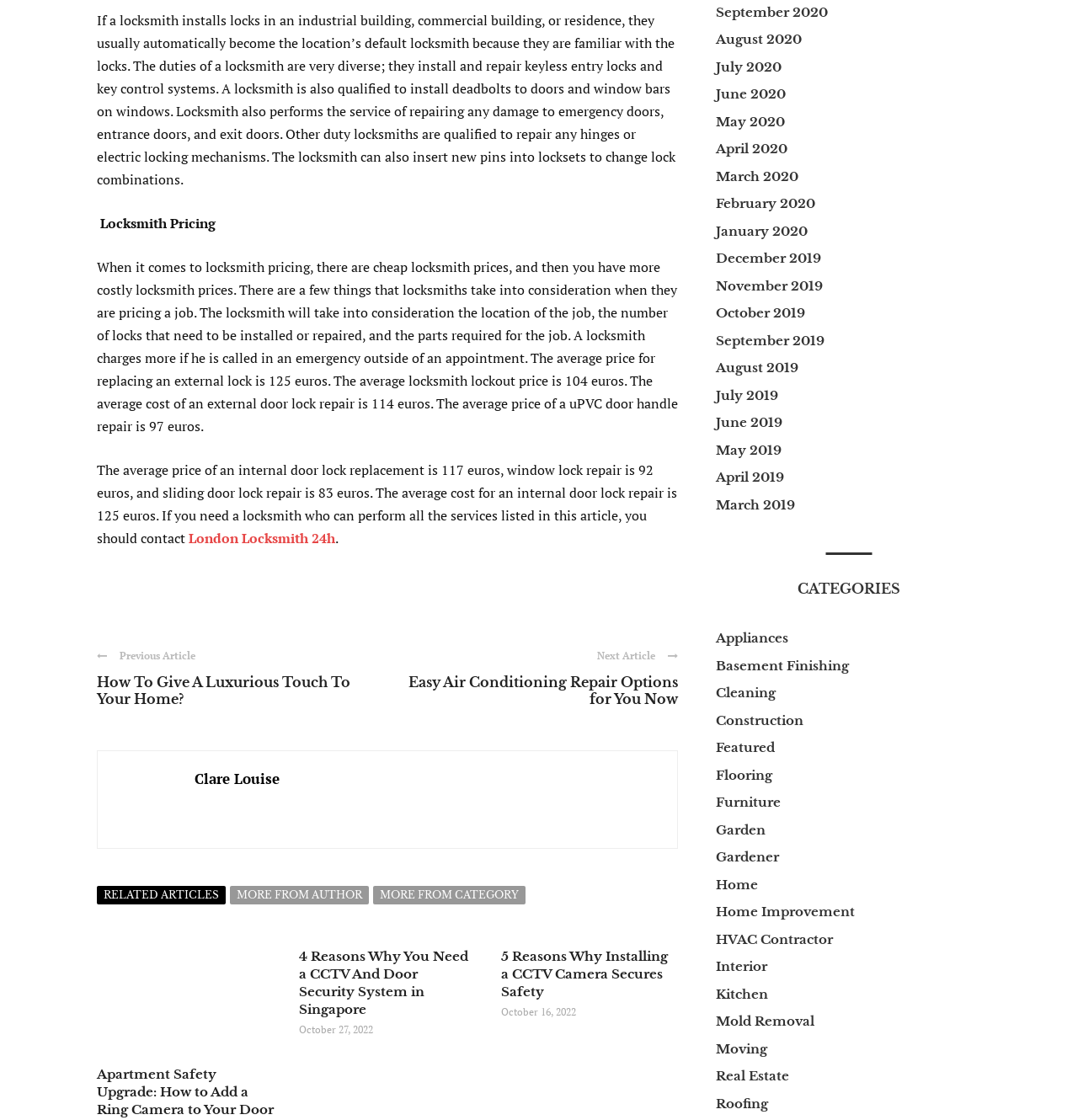Please find the bounding box coordinates of the section that needs to be clicked to achieve this instruction: "Click on 'London Locksmith 24h'".

[0.175, 0.472, 0.311, 0.488]